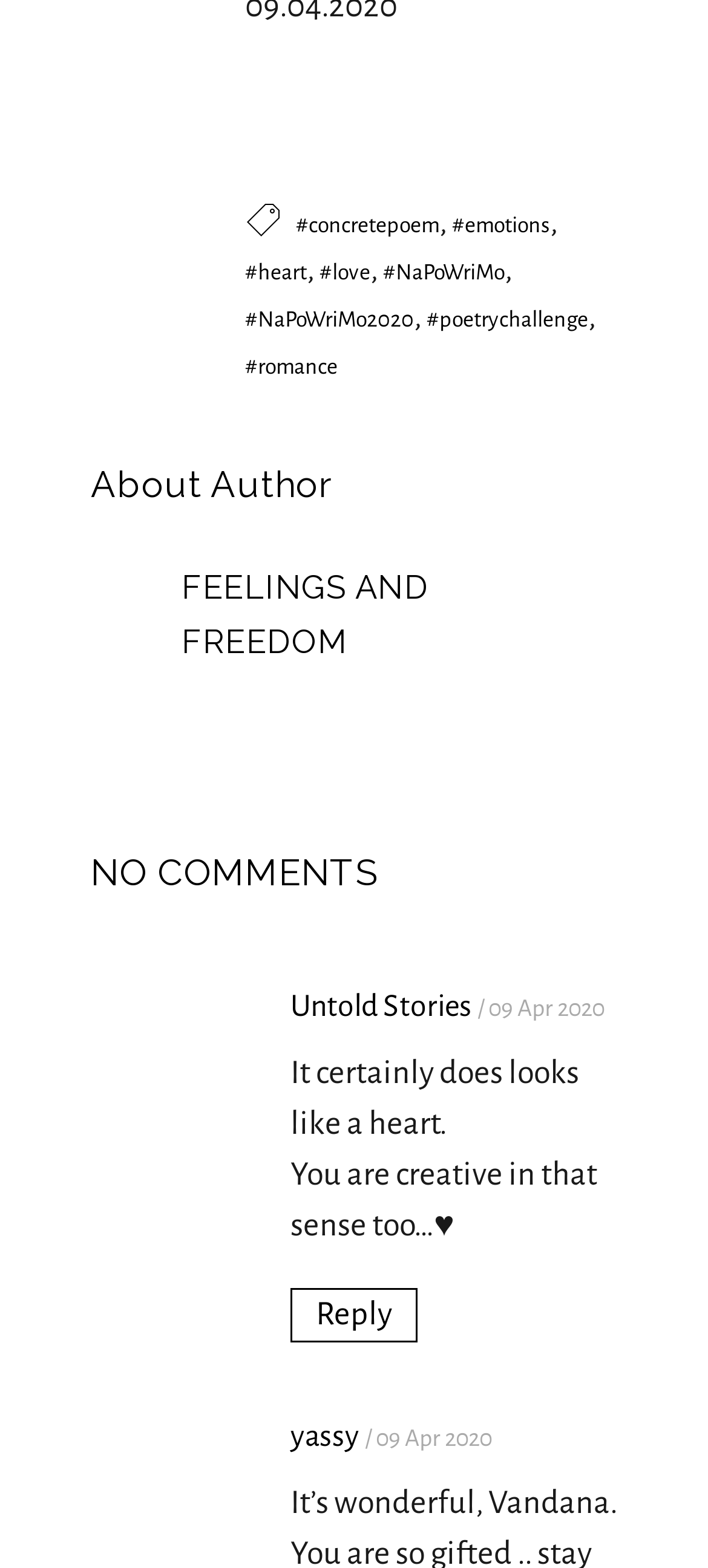What is the date of the comment by yassy?
Please provide a detailed and comprehensive answer to the question.

The date of the comment by yassy is '09 Apr 2020' which is mentioned in the static text with a bounding box of [0.515, 0.909, 0.695, 0.925].